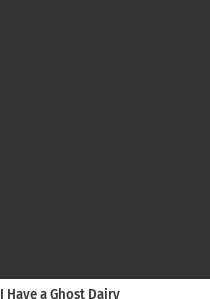Please answer the following question using a single word or phrase: 
What type of narratives does the image relate to?

Ghostly narratives